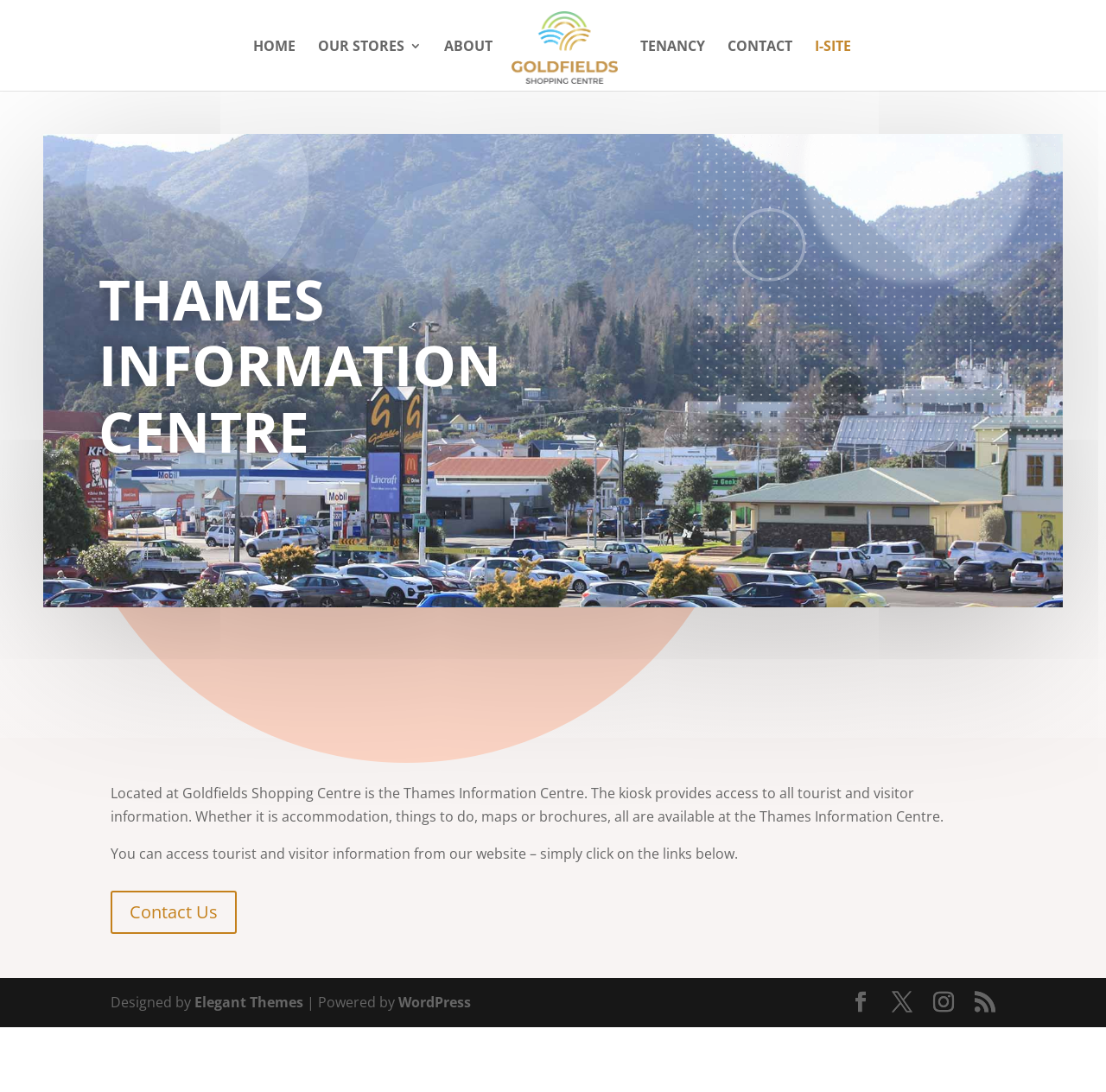Explain the webpage's design and content in an elaborate manner.

The webpage is about the Thames Information Centre located at Goldfields Shopping Centre. At the top, there are several links, including "HOME", "OUR STORES 3", "ABOUT", "Goldfields Shopping Centre", "TENANCY", "CONTACT", and "I-SITE", which are aligned horizontally and take up a small portion of the top section of the page.

Below these links, there is a main article section that occupies most of the page. It starts with a heading "THAMES INFORMATION CENTRE" in the top-left area. Below the heading, there is a paragraph of text that describes the Thames Information Centre, stating that it provides access to tourist and visitor information, including accommodation, things to do, maps, and brochures.

Further down, there is another paragraph of text that invites visitors to access tourist and visitor information from the website, with links provided below. There is a link "Contact Us 5" located below this paragraph.

At the very bottom of the page, there is a section with several social media links, represented by icons, aligned horizontally from left to right. Next to these icons, there is a credit section that mentions the website was designed by Elegant Themes and powered by WordPress.